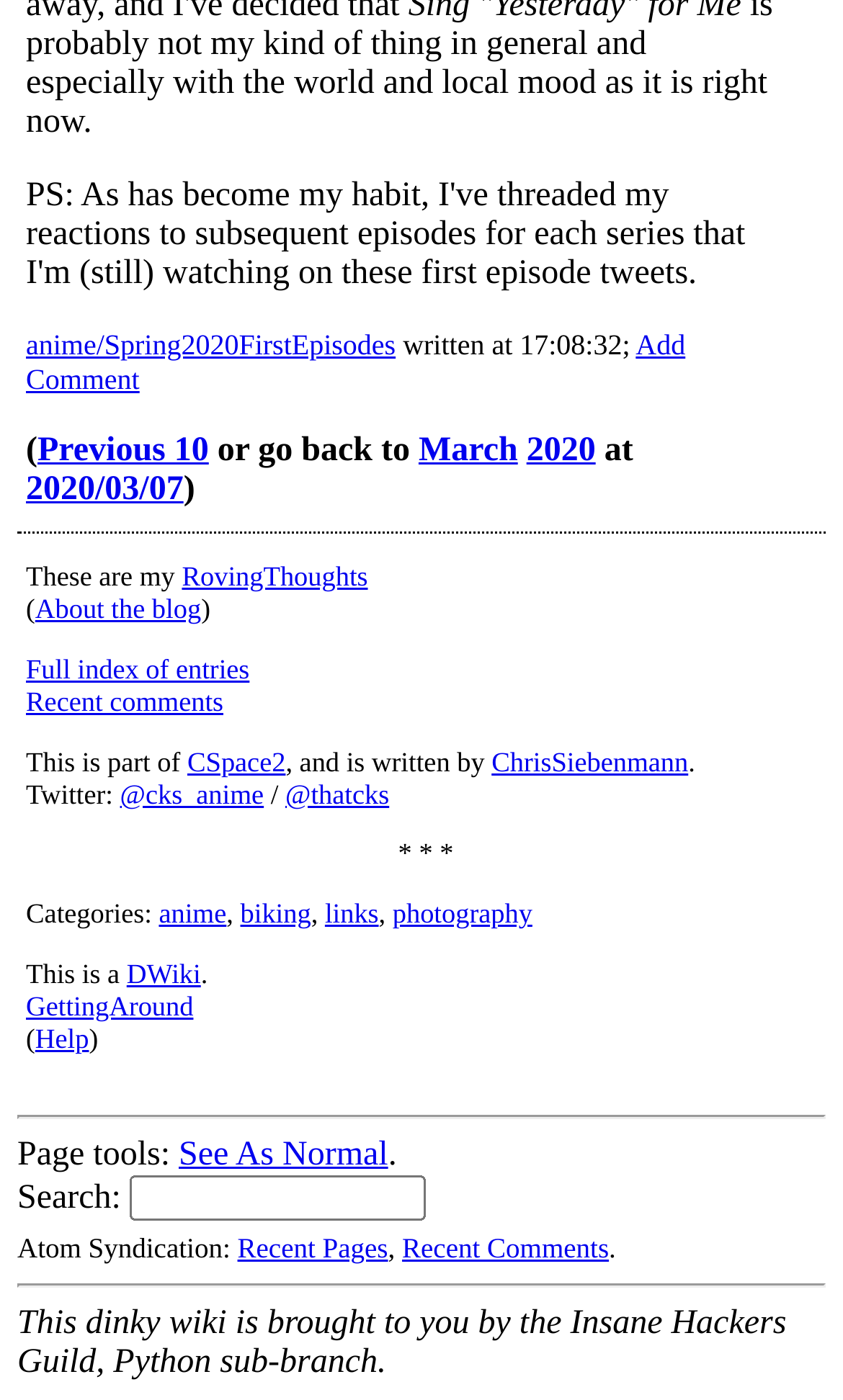Locate the bounding box coordinates of the clickable area needed to fulfill the instruction: "View recent comments".

[0.477, 0.88, 0.722, 0.903]